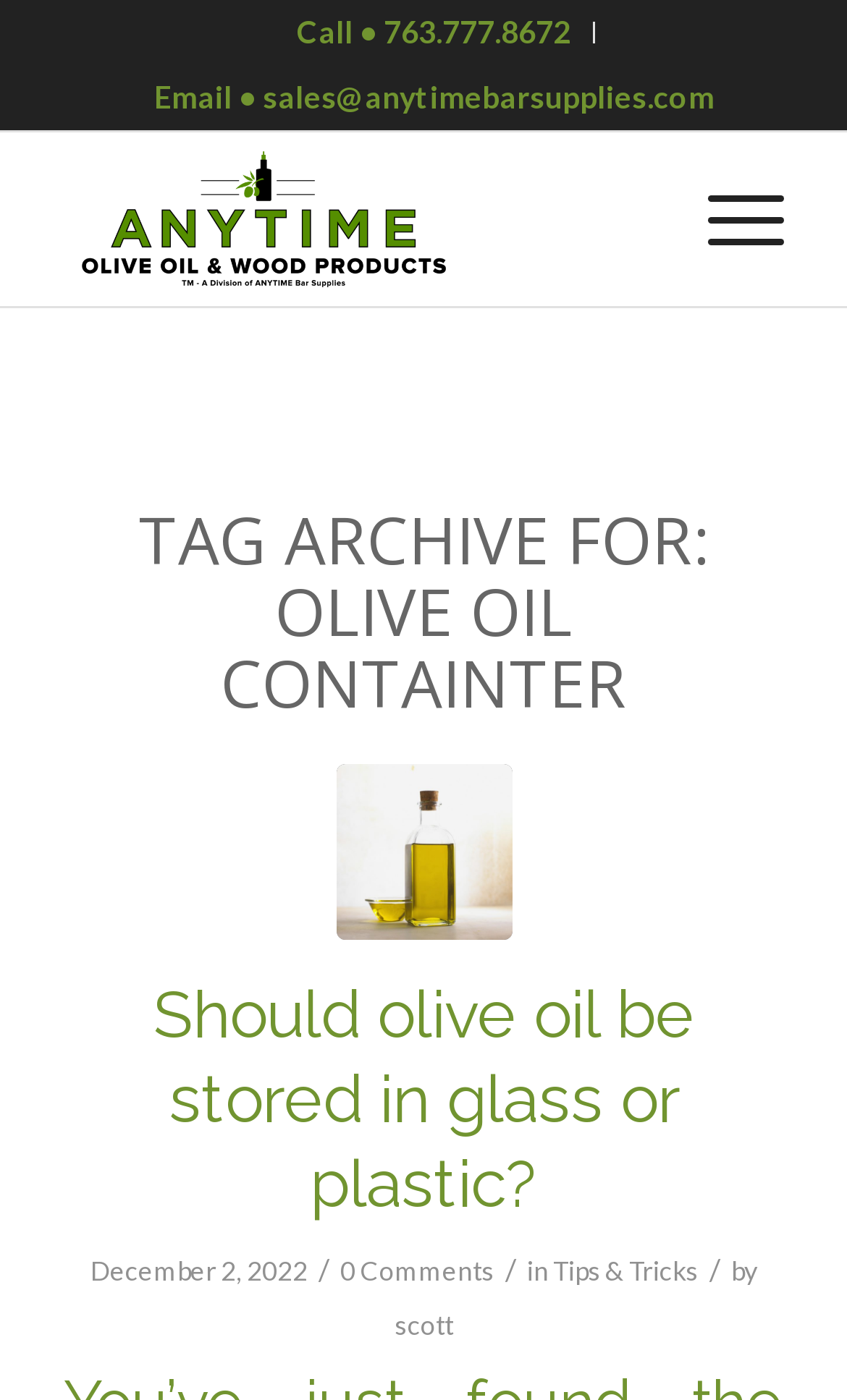Show the bounding box coordinates for the element that needs to be clicked to execute the following instruction: "View the menu". Provide the coordinates in the form of four float numbers between 0 and 1, i.e., [left, top, right, bottom].

[0.784, 0.095, 0.925, 0.219]